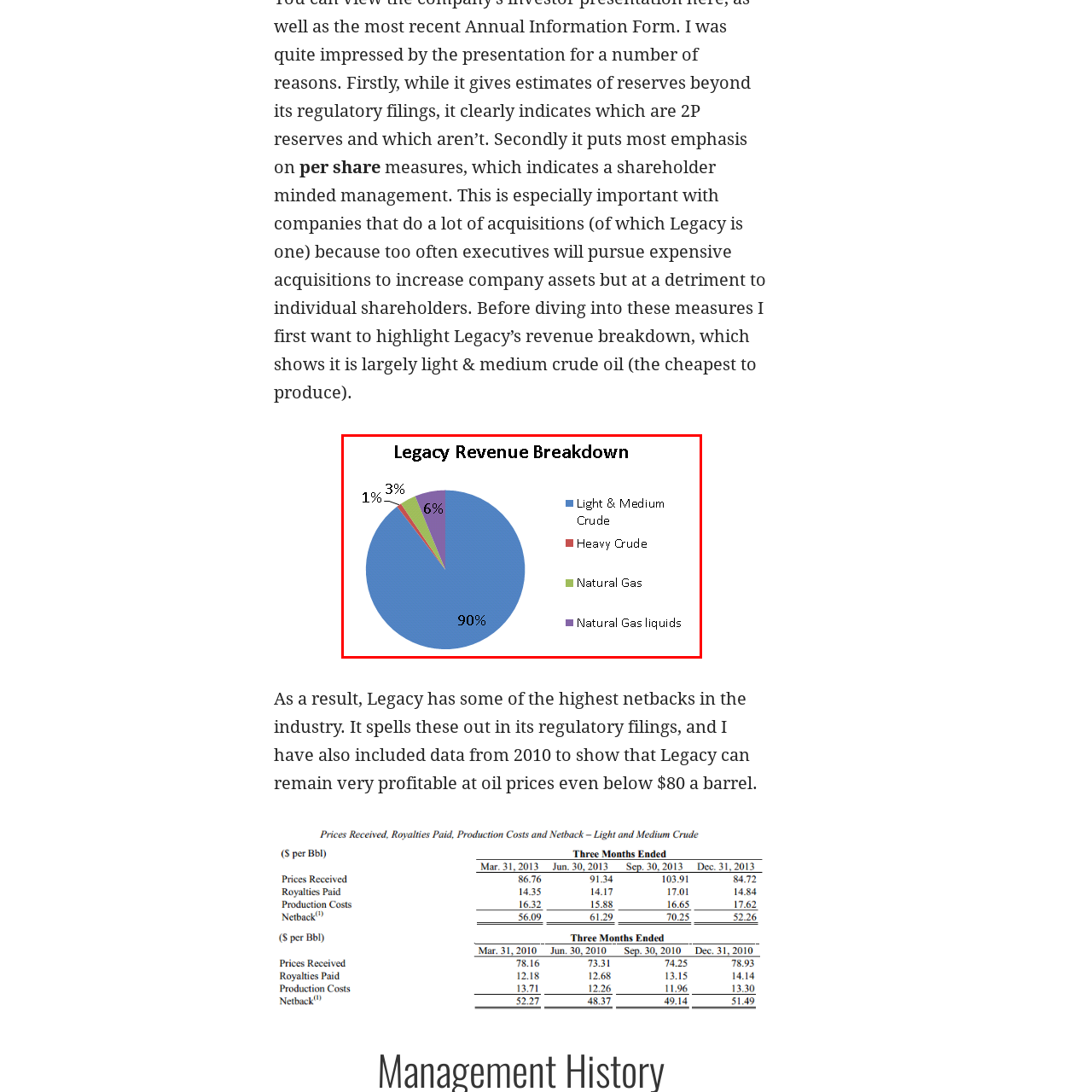What percentage of revenue comes from Natural Gas Liquids?
Observe the image enclosed by the red boundary and respond with a one-word or short-phrase answer.

1%